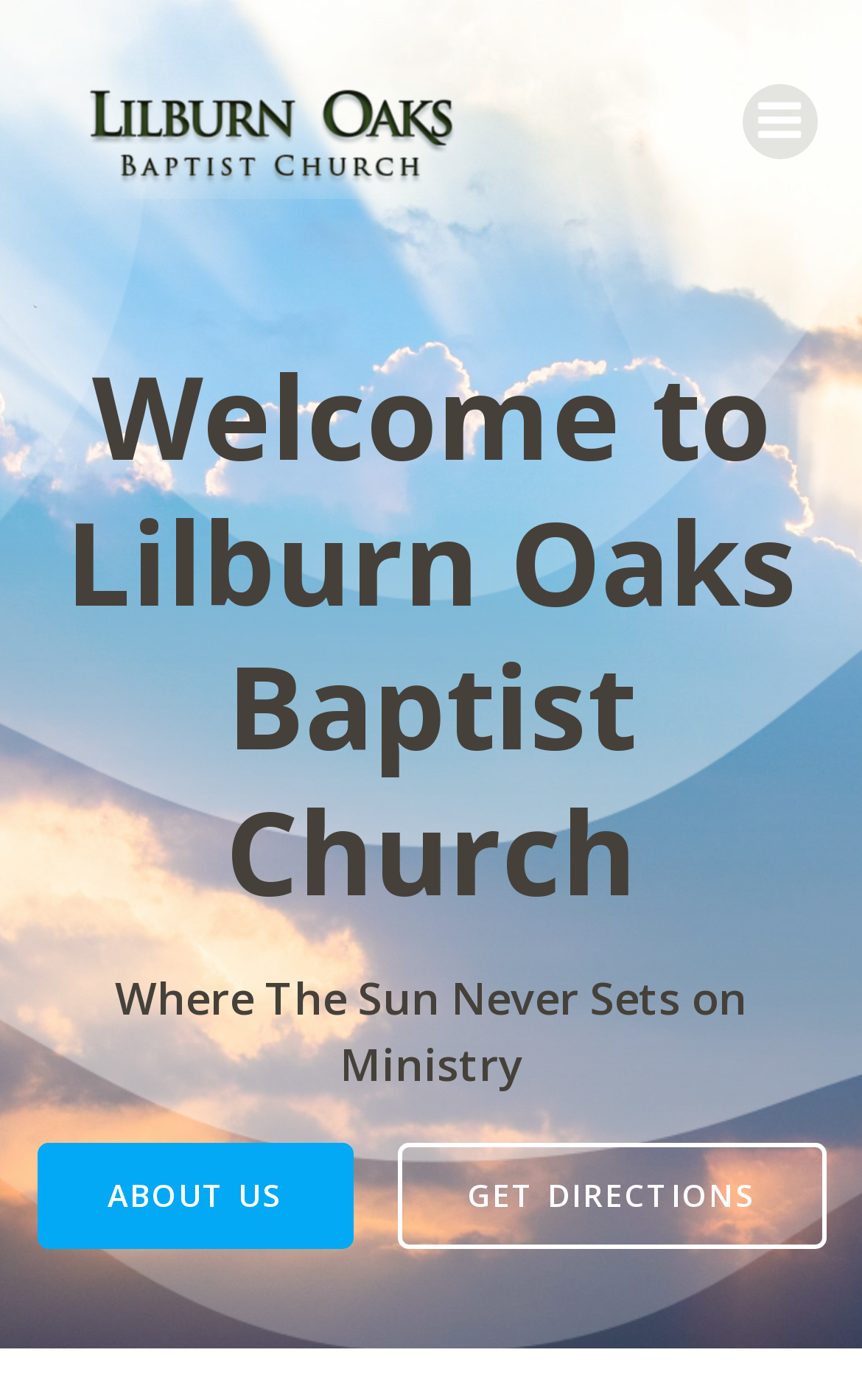Find the bounding box coordinates for the UI element whose description is: "Get Directions". The coordinates should be four float numbers between 0 and 1, in the format [left, top, right, bottom].

[0.46, 0.816, 0.958, 0.892]